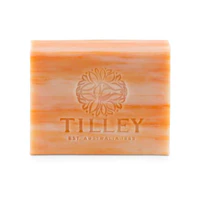Convey a rich and detailed description of the image.

This image showcases the "Orange Blossom Soap" by TILLEY, elegantly presented with a warm, peach tint. The soap features a distinctive embossed logo, adding a touch of sophistication to its design. TILLEY is known for its commitment to quality, and this product emphasizes natural ingredients and luxurious scents. The soap is marketed at a sale price of $3.50, and customers have the option of six weekly interest-free payments of $6.25 through Laybuy. Ideal for a gentle cleansing ritual, this Orange Blossom Soap is both a treat for the senses and a charming addition to any skincare routine.